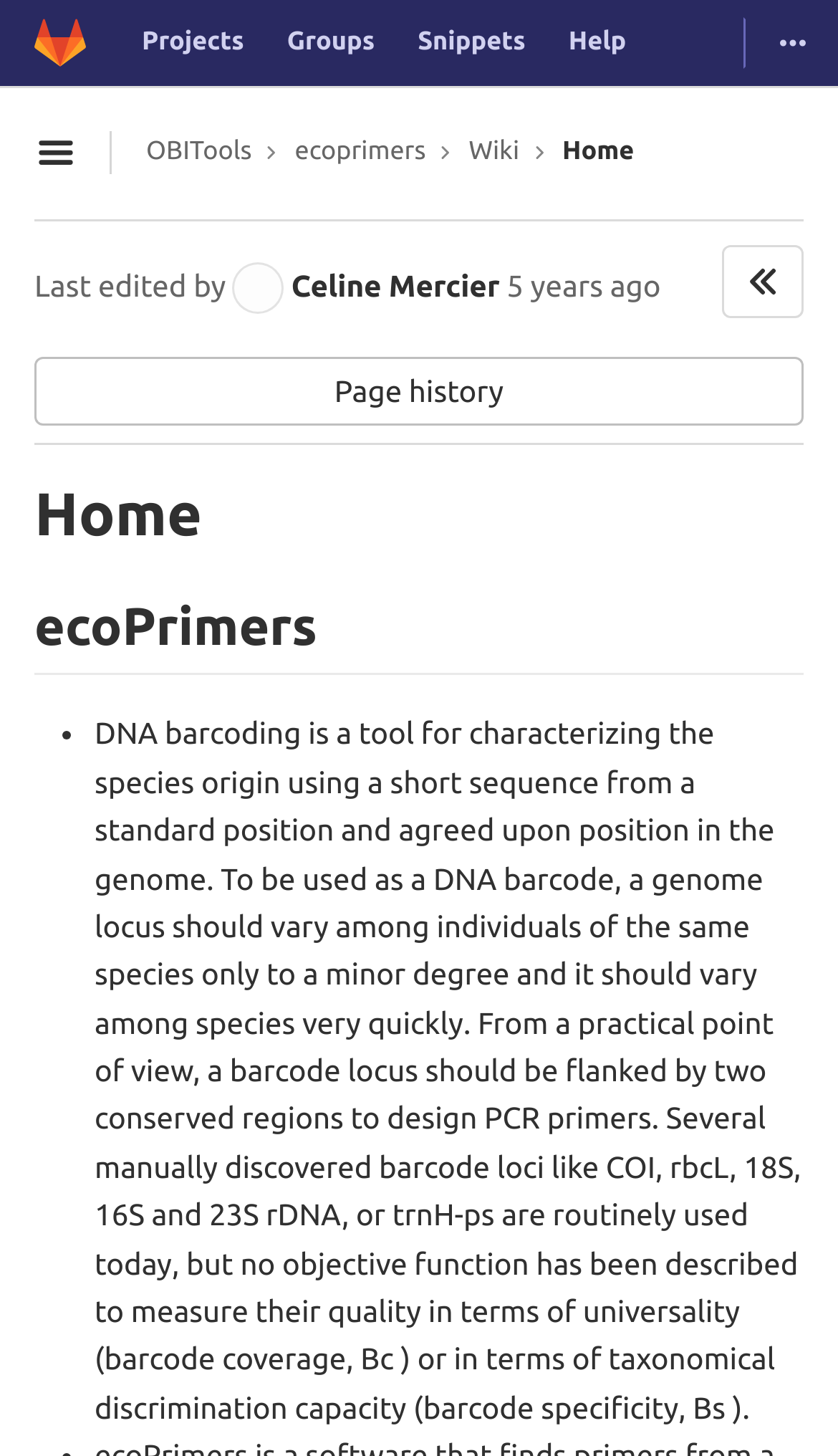Who last edited the page?
Please use the image to deliver a detailed and complete answer.

I found the answer by looking at the static text element that says 'Last edited by' and the link element next to it with the text 'Celine Mercier'.